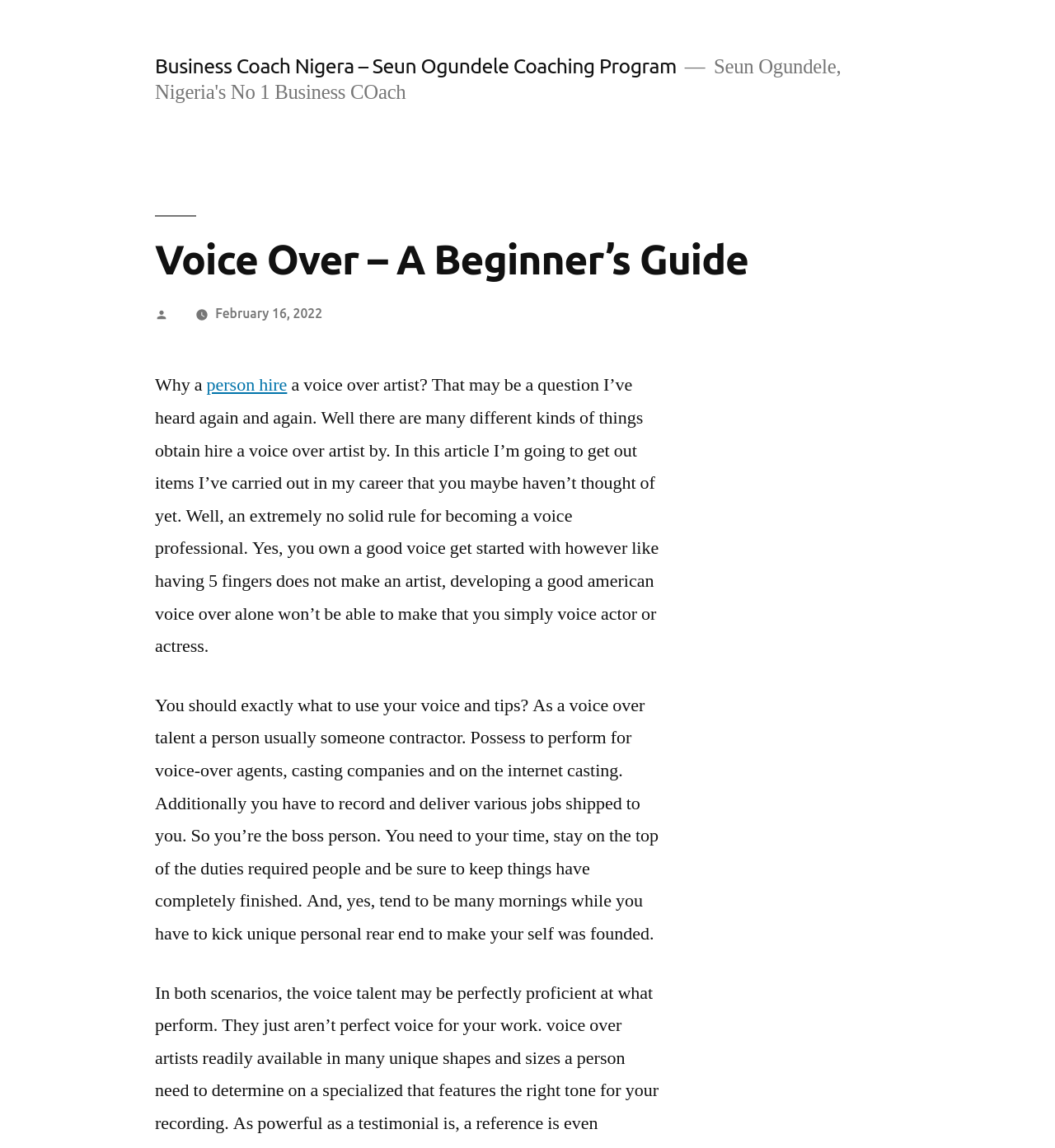Answer the question in one word or a short phrase:
What is required to become a voice professional?

More than a good voice